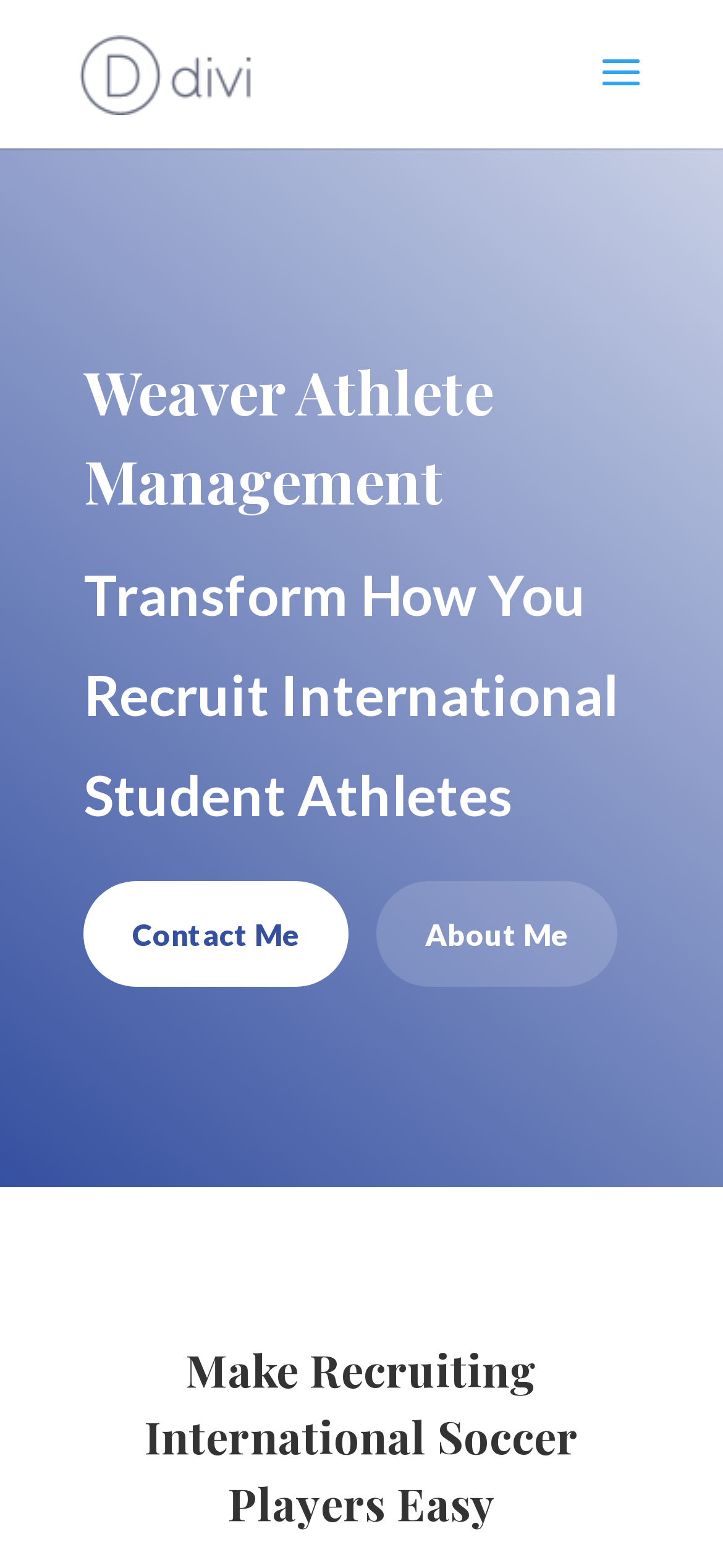Please answer the following question using a single word or phrase: 
Is there a search function on the webpage?

Yes